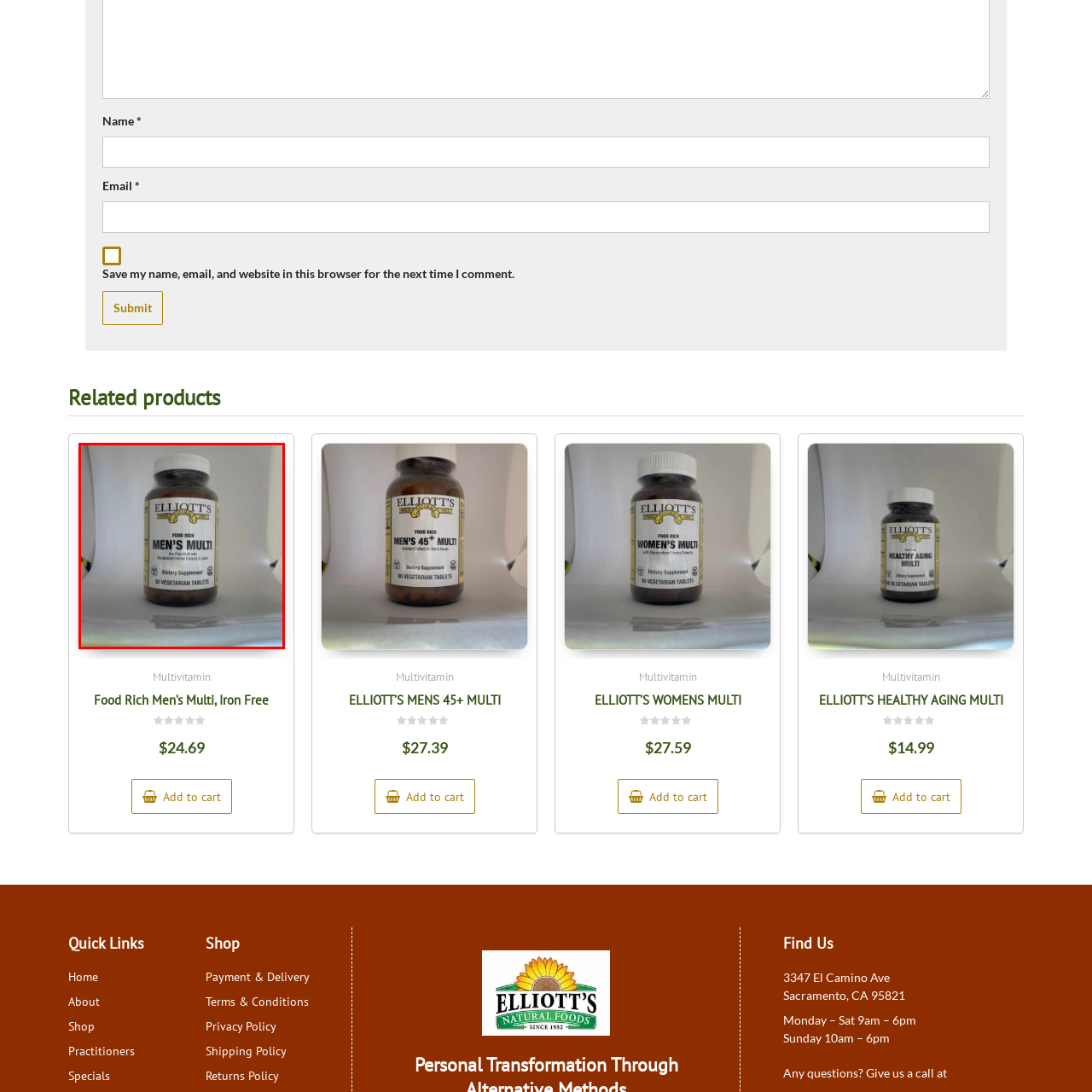Direct your attention to the red-bounded image and answer the question with a single word or phrase:
What is the target demographic for this supplement?

Men